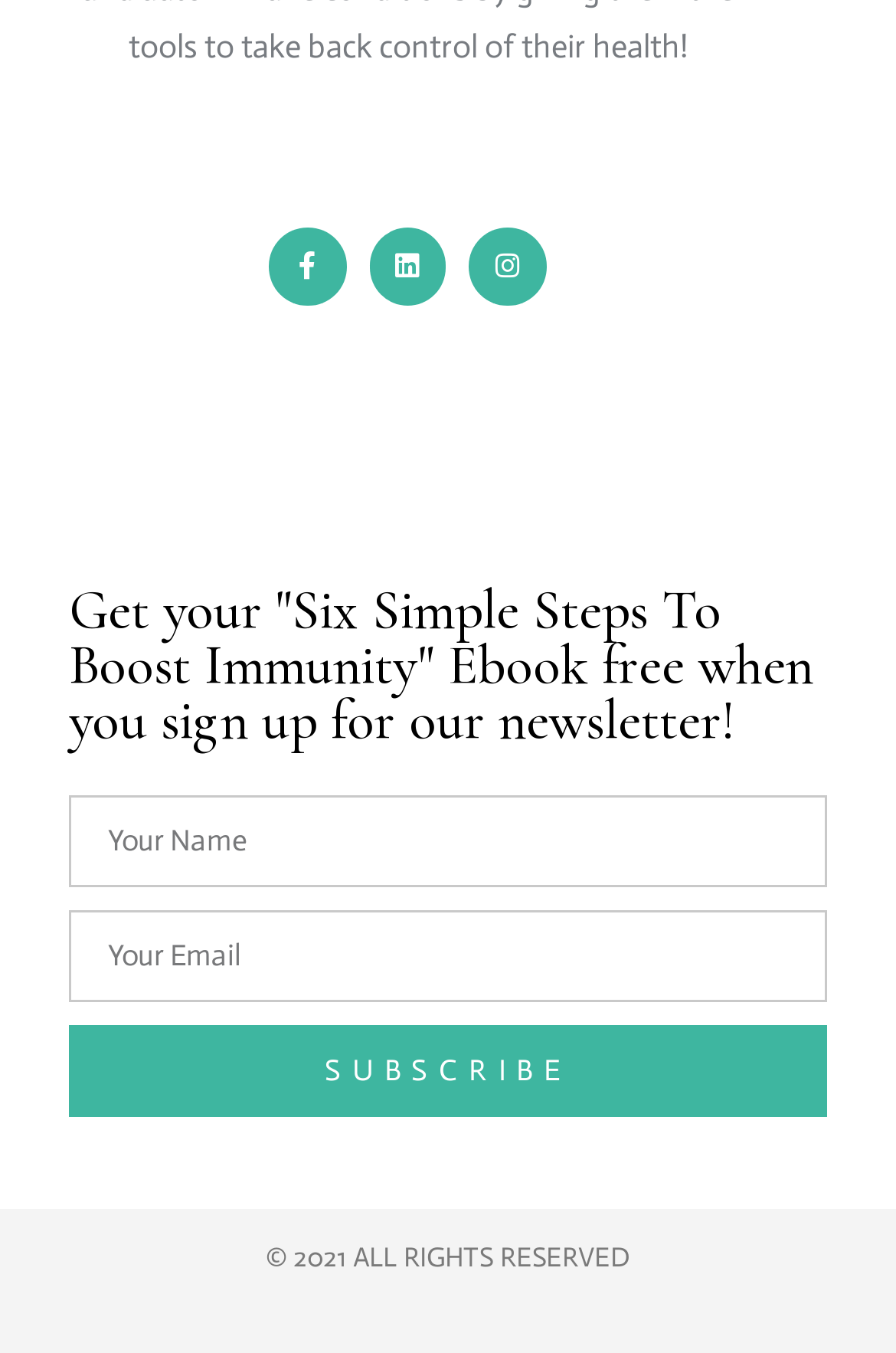How many social media links are present on the webpage?
Using the information from the image, provide a comprehensive answer to the question.

There are three social media links present on the webpage, which are Facebook, LinkedIn, and Instagram. These links are represented by their respective icons and are located at the top of the webpage.